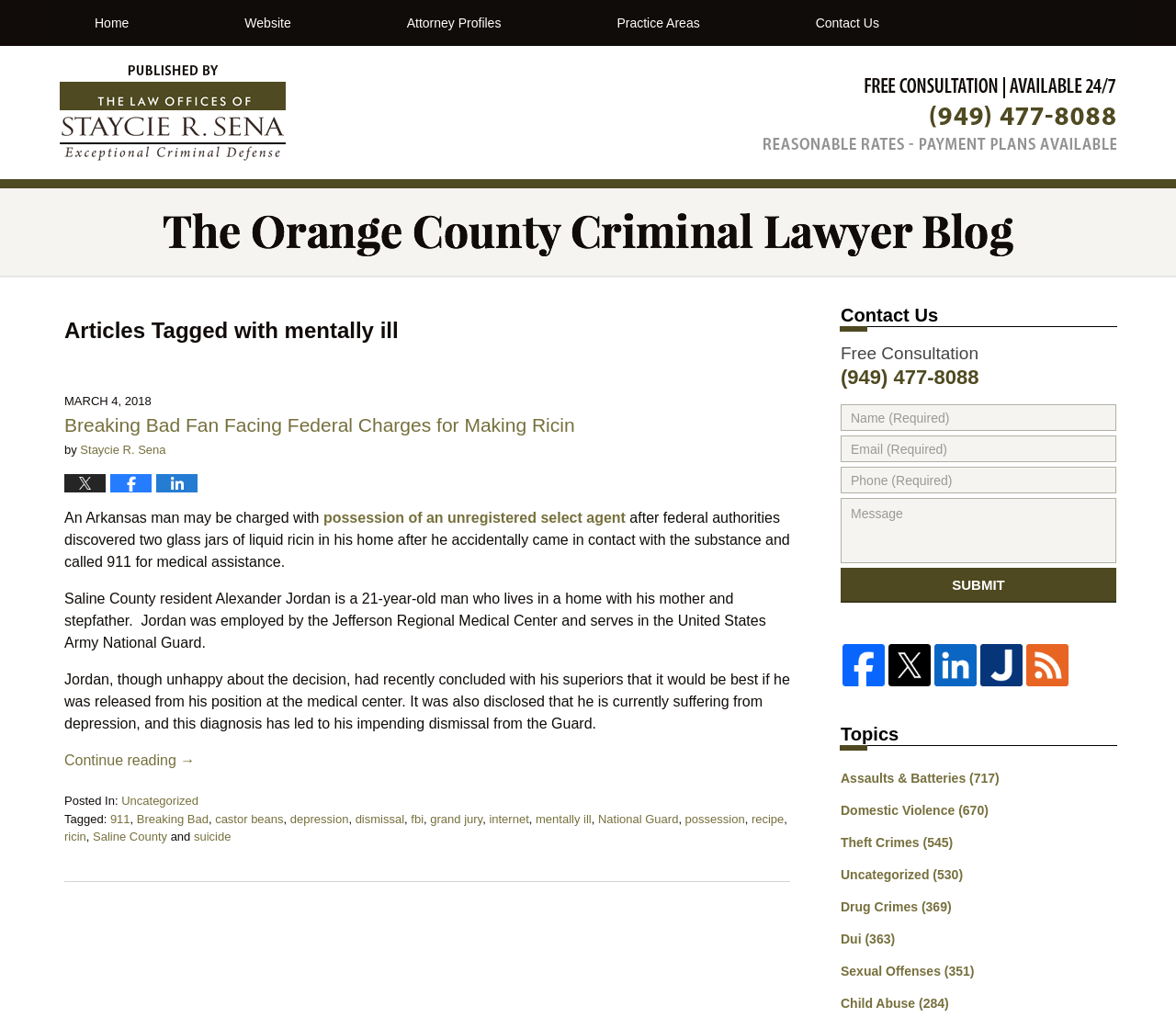Identify the bounding box coordinates of the section to be clicked to complete the task described by the following instruction: "Read the article 'Breaking Bad Fan Facing Federal Charges for Making Ricin'". The coordinates should be four float numbers between 0 and 1, formatted as [left, top, right, bottom].

[0.055, 0.402, 0.672, 0.424]